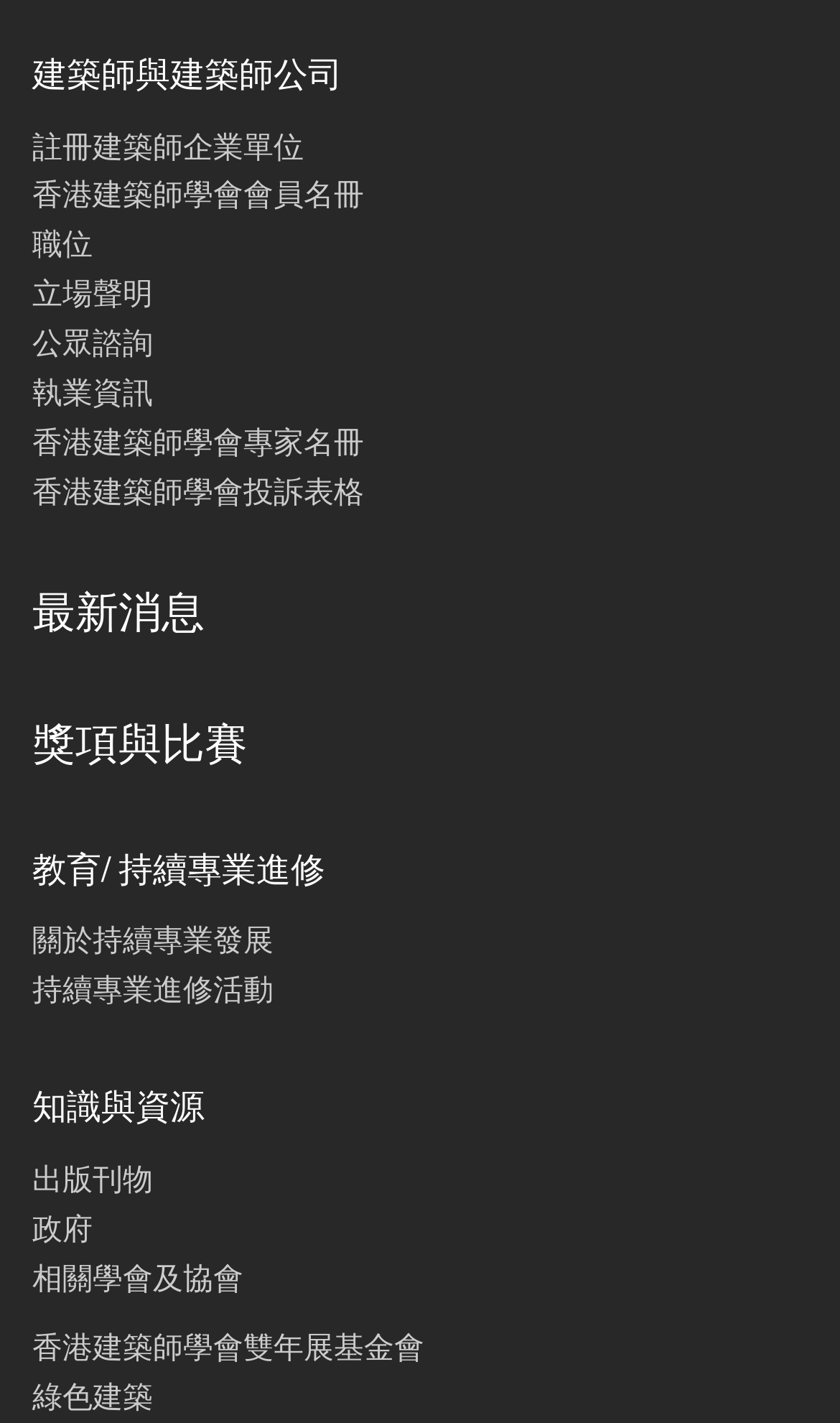Show the bounding box coordinates of the element that should be clicked to complete the task: "browse job opportunities".

[0.038, 0.163, 0.11, 0.185]